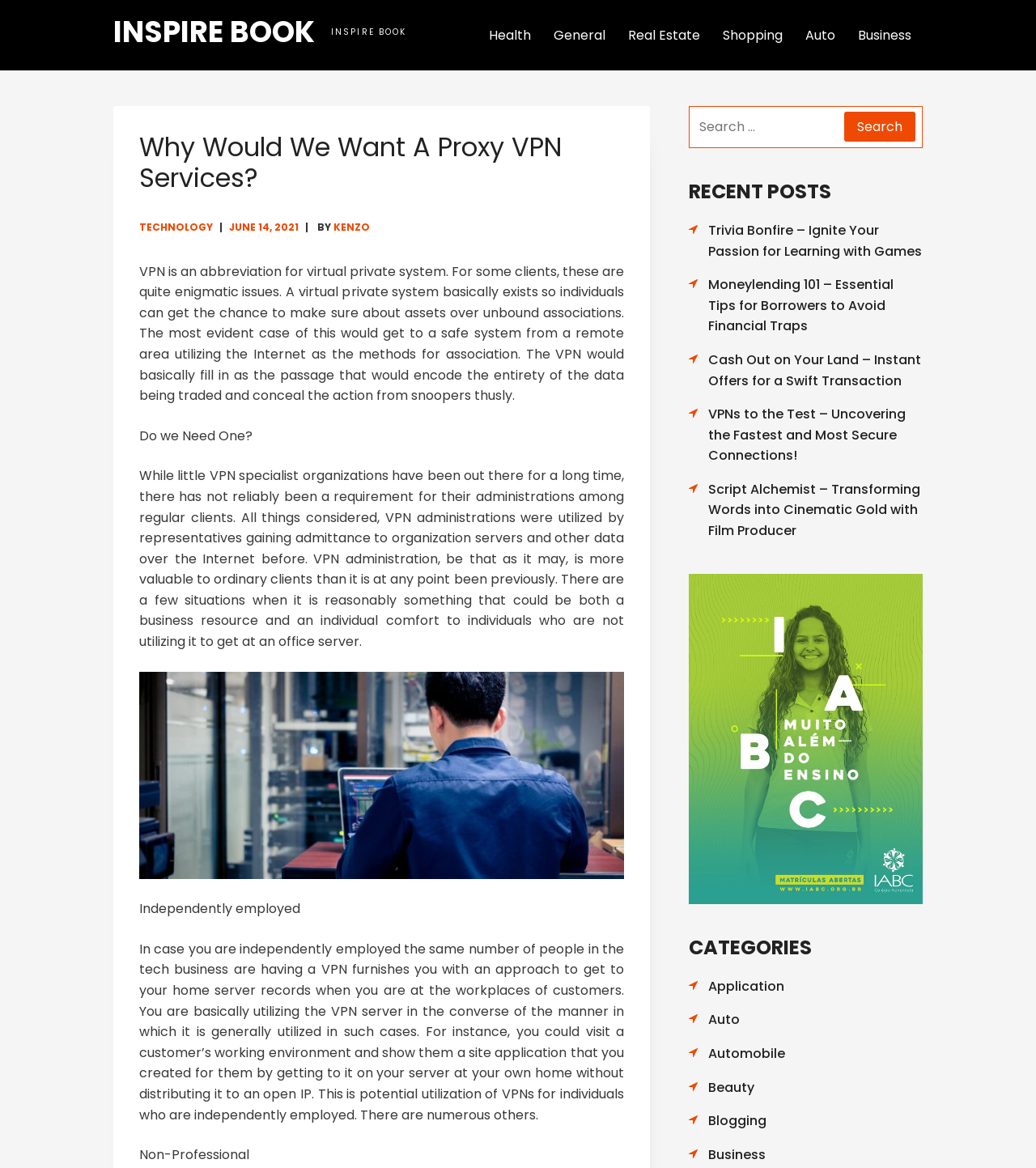From the webpage screenshot, predict the bounding box of the UI element that matches this description: "Technology".

[0.134, 0.189, 0.205, 0.201]